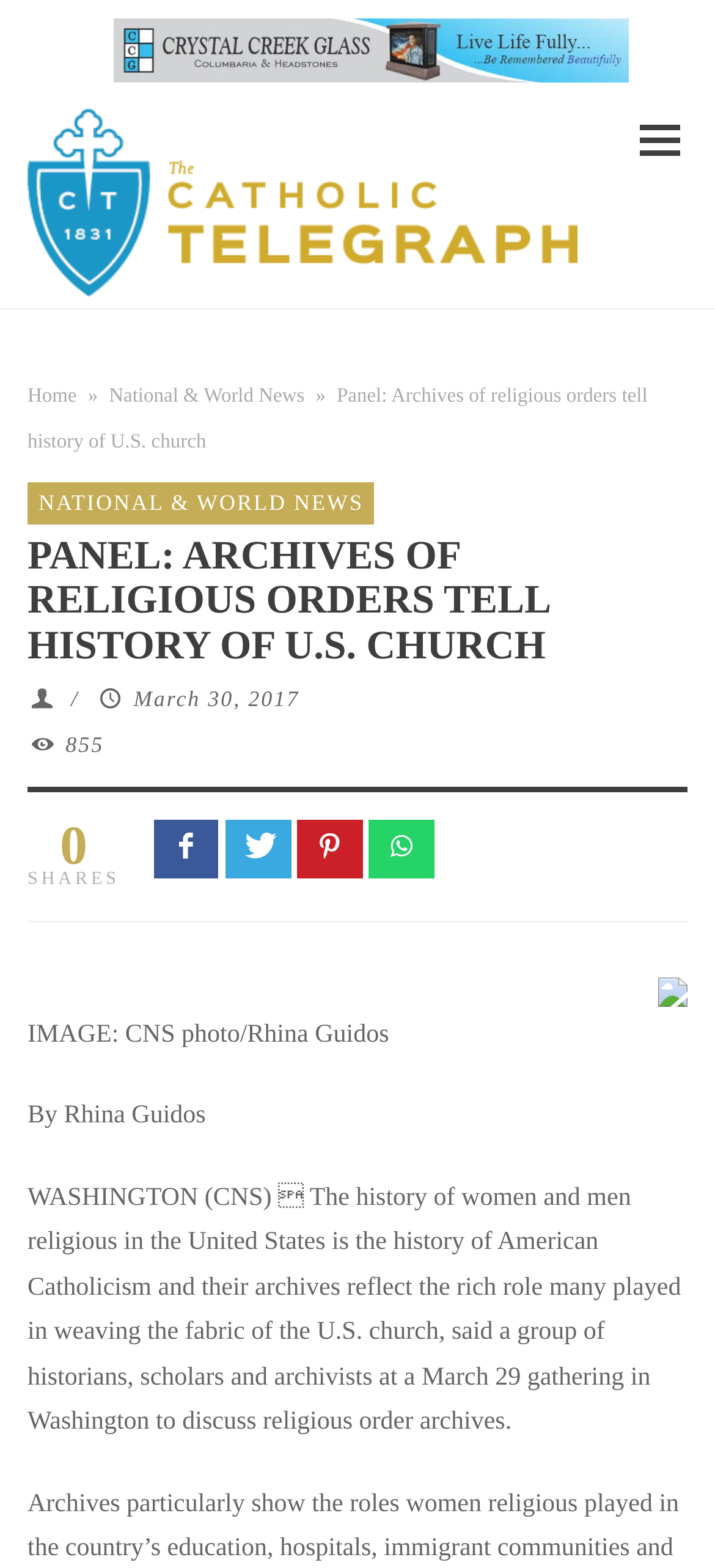Show the bounding box coordinates for the HTML element as described: "alt="Catholic Telegraph"".

[0.038, 0.069, 0.808, 0.19]